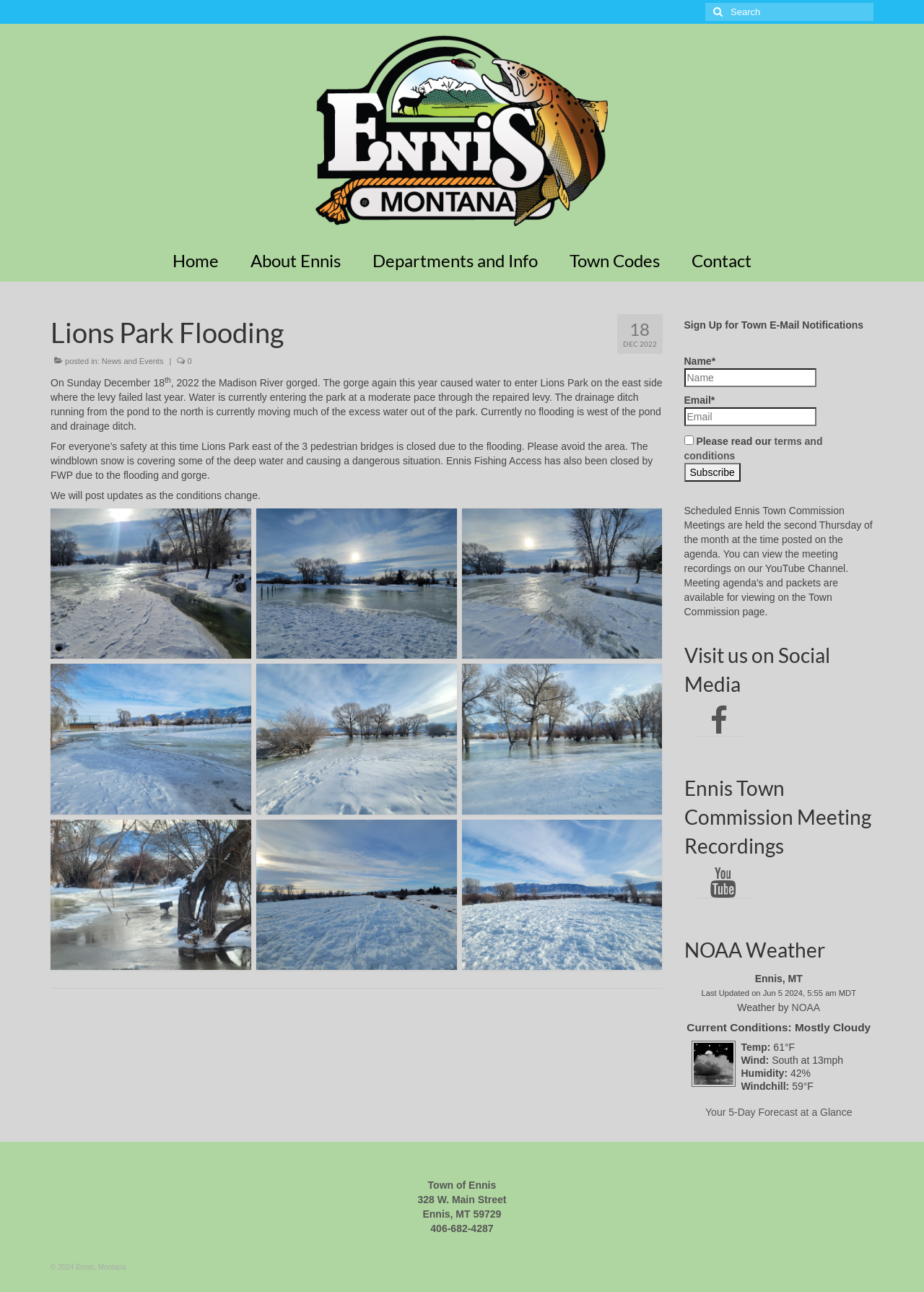Find the bounding box coordinates of the area that needs to be clicked in order to achieve the following instruction: "View NOAA 5-Day Forecast". The coordinates should be specified as four float numbers between 0 and 1, i.e., [left, top, right, bottom].

[0.763, 0.856, 0.922, 0.865]